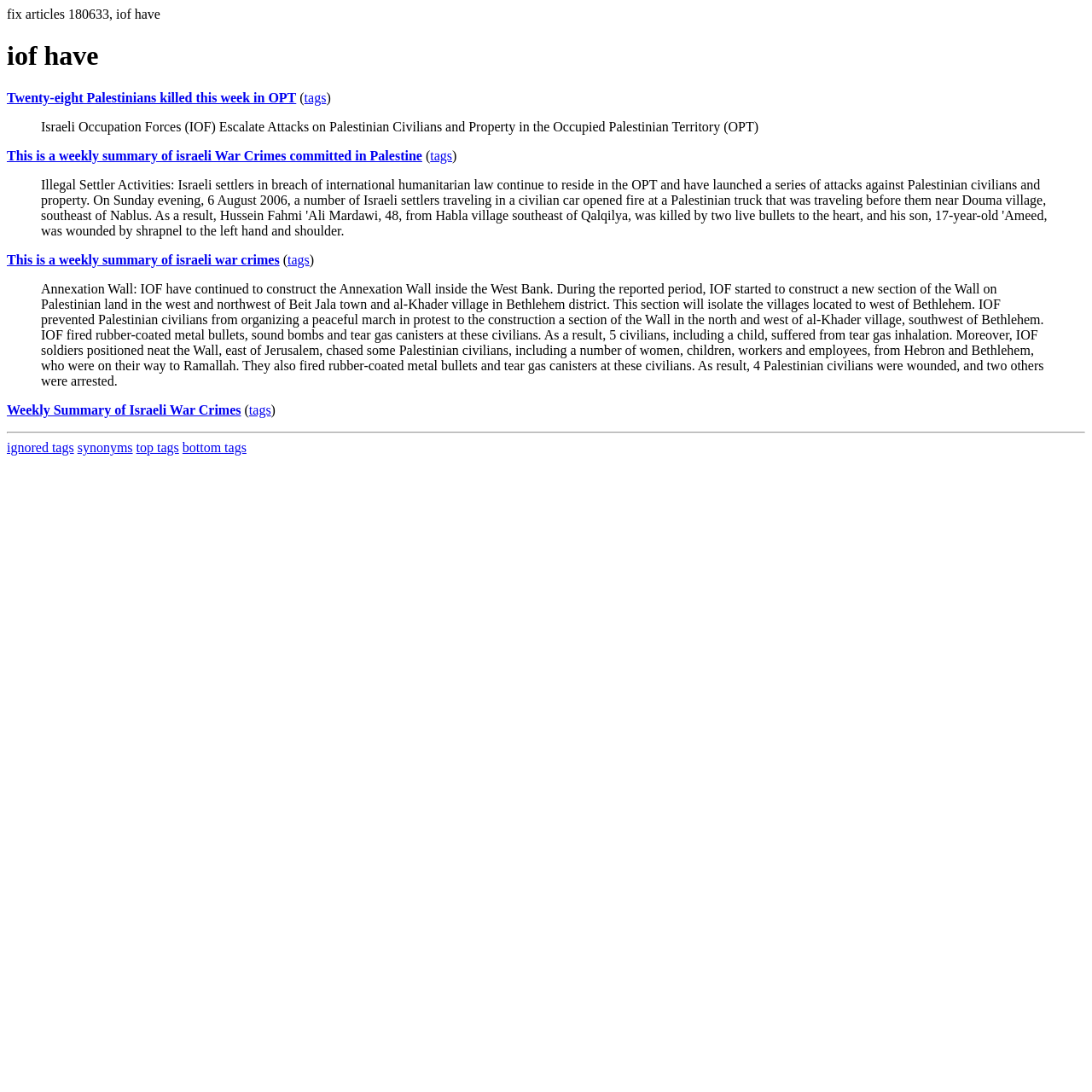How many civilians were wounded in the incident near the Annexation Wall?
Please provide a single word or phrase as your answer based on the screenshot.

4